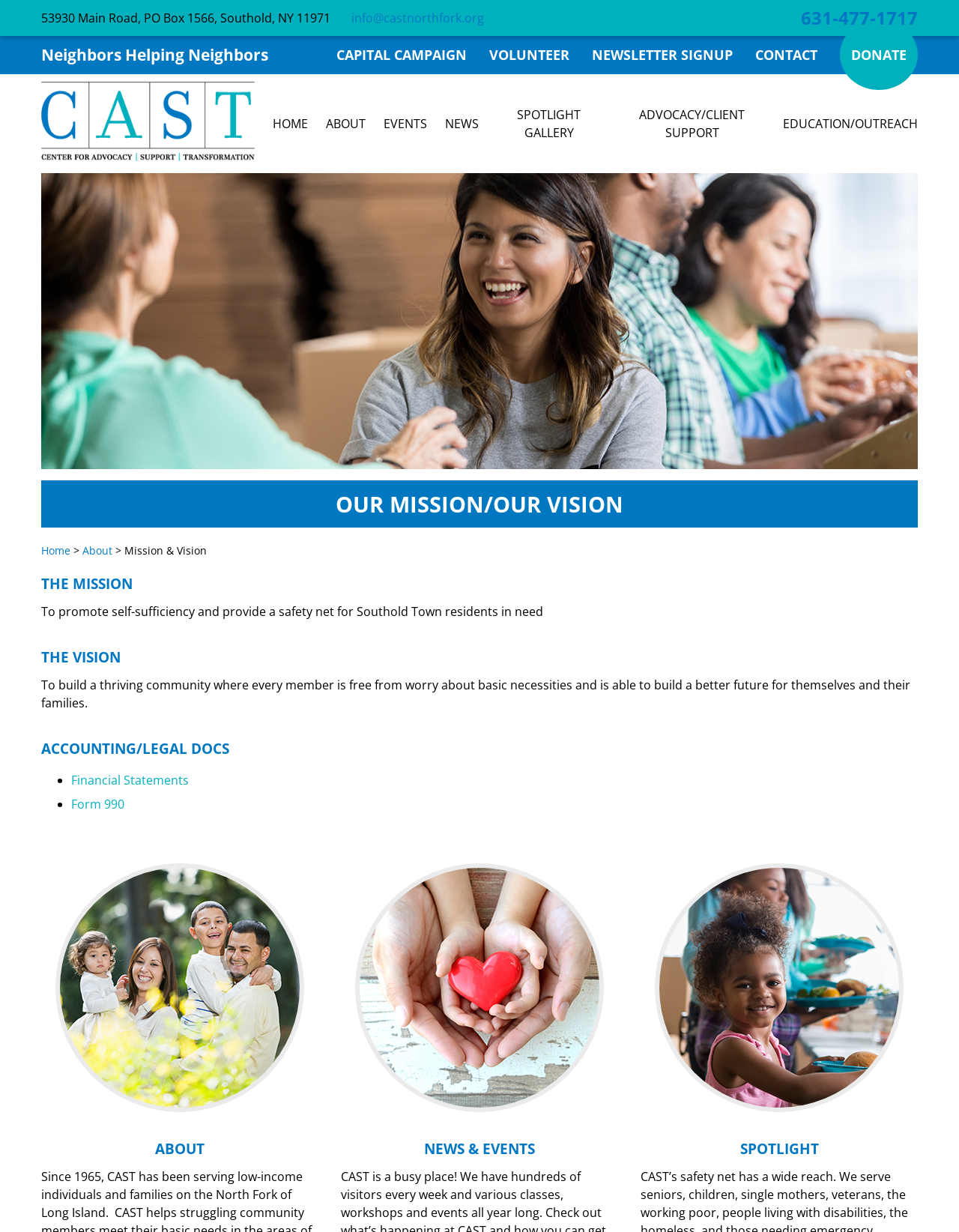What is the address of the Center for Advocacy?
Use the image to give a comprehensive and detailed response to the question.

I found the address by looking at the static text element at the top of the webpage, which contains the address information.